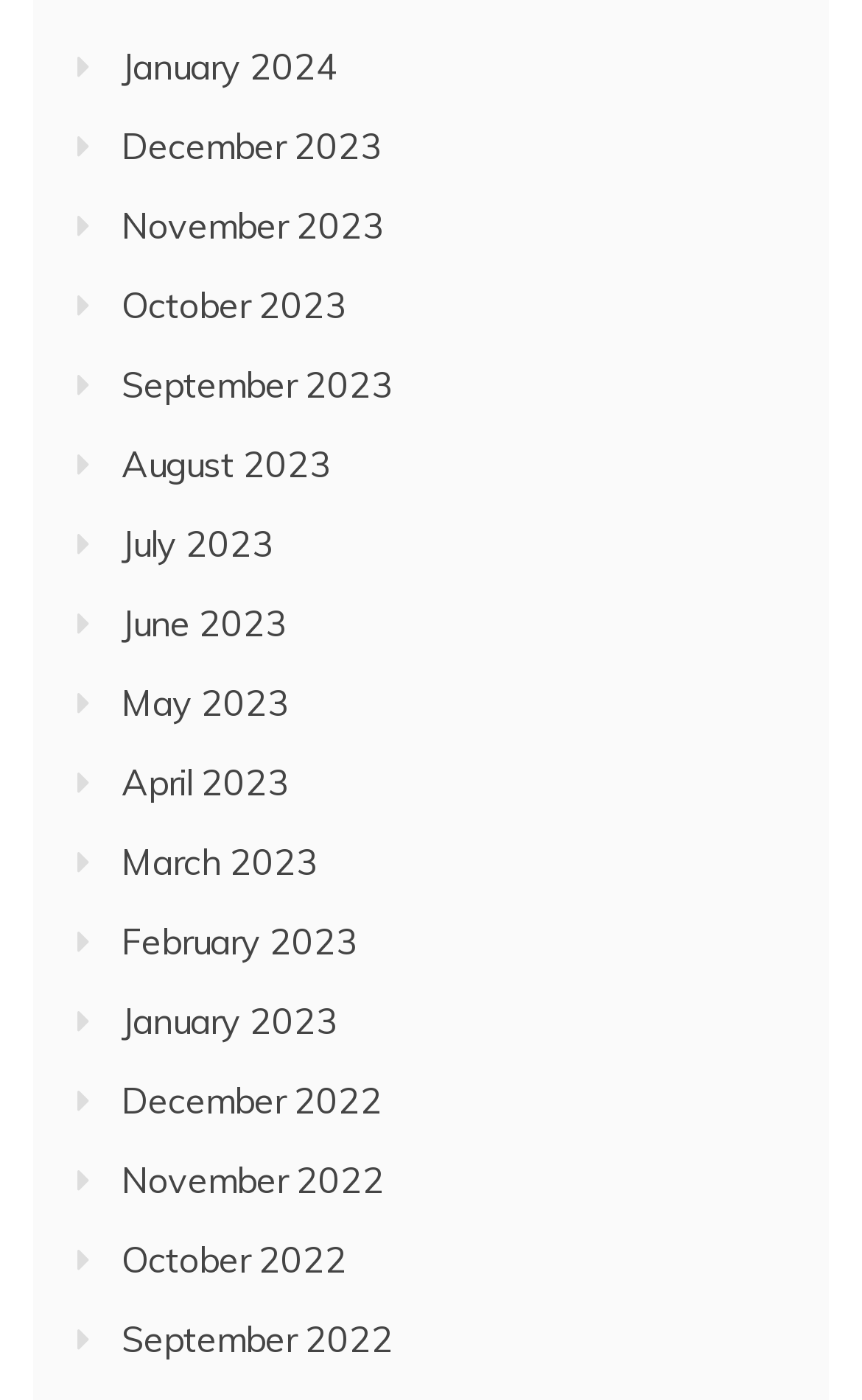Locate the bounding box of the UI element defined by this description: "October 2023". The coordinates should be given as four float numbers between 0 and 1, formatted as [left, top, right, bottom].

[0.141, 0.202, 0.403, 0.234]